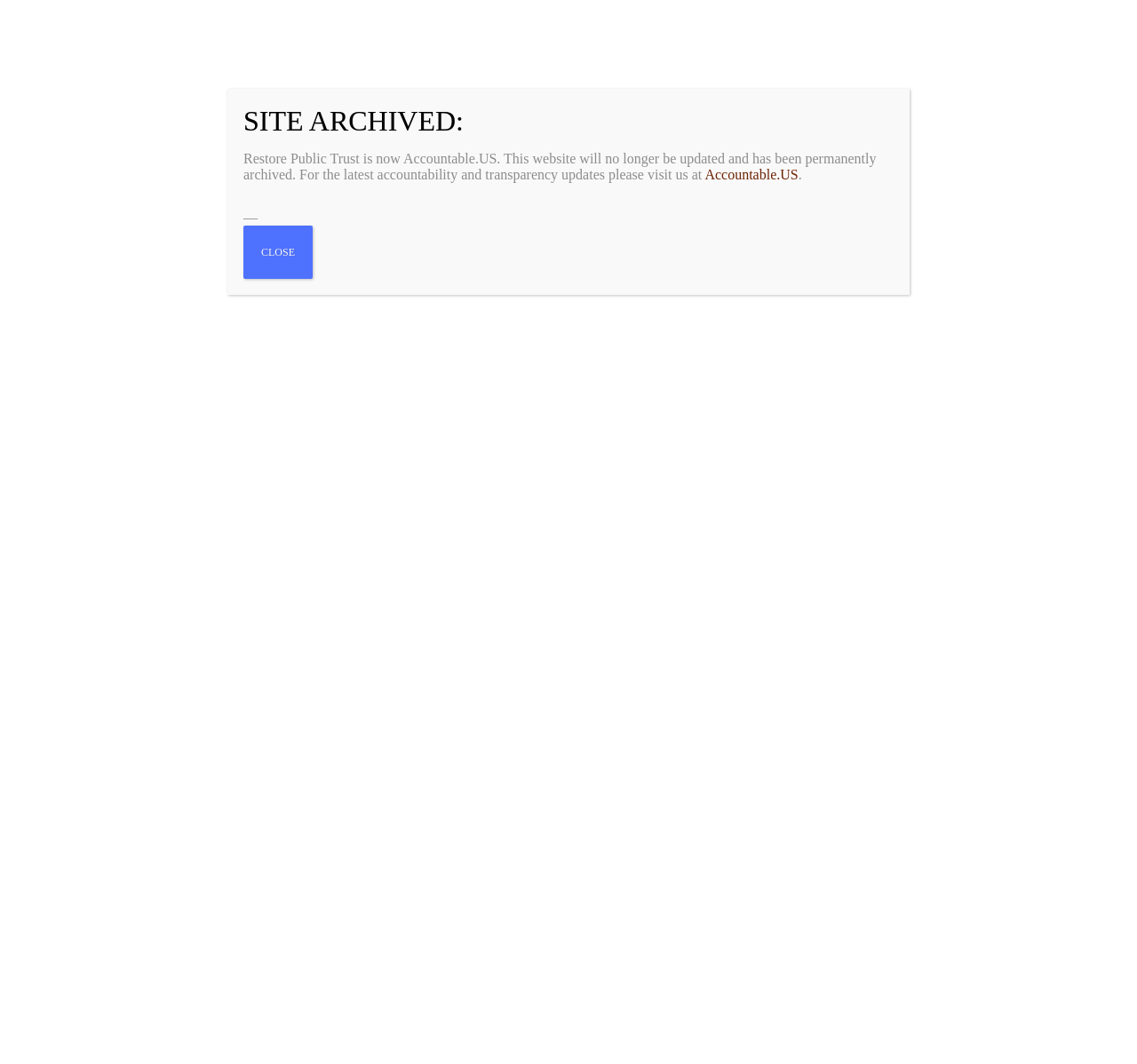Highlight the bounding box coordinates of the element that should be clicked to carry out the following instruction: "Click the 'DONATE' link". The coordinates must be given as four float numbers ranging from 0 to 1, i.e., [left, top, right, bottom].

[0.856, 0.013, 0.951, 0.05]